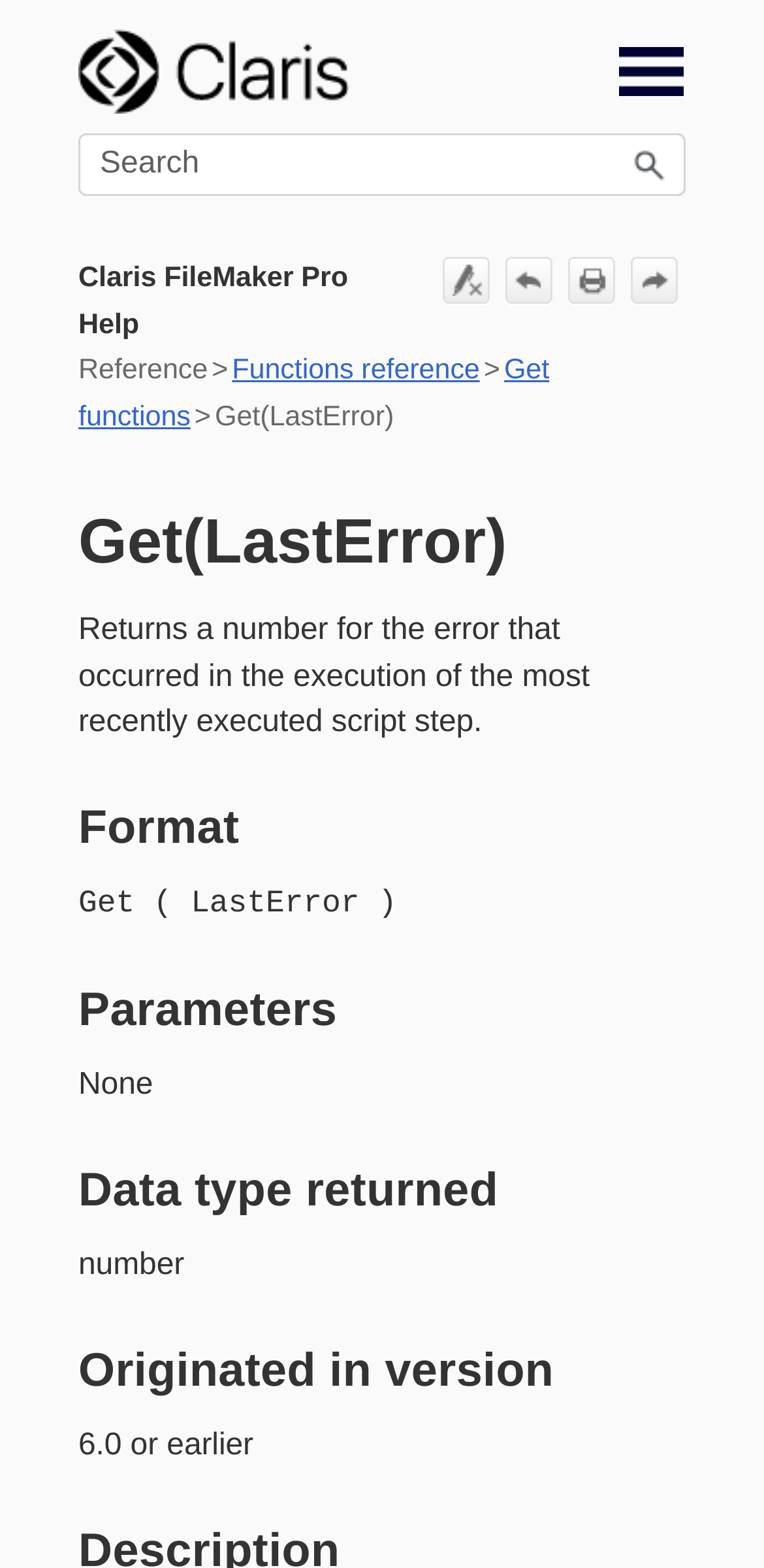Identify the bounding box coordinates for the UI element described as follows: "aria-label="Show Navigation Panel"". Ensure the coordinates are four float numbers between 0 and 1, formatted as [left, top, right, bottom].

[0.79, 0.016, 0.913, 0.076]